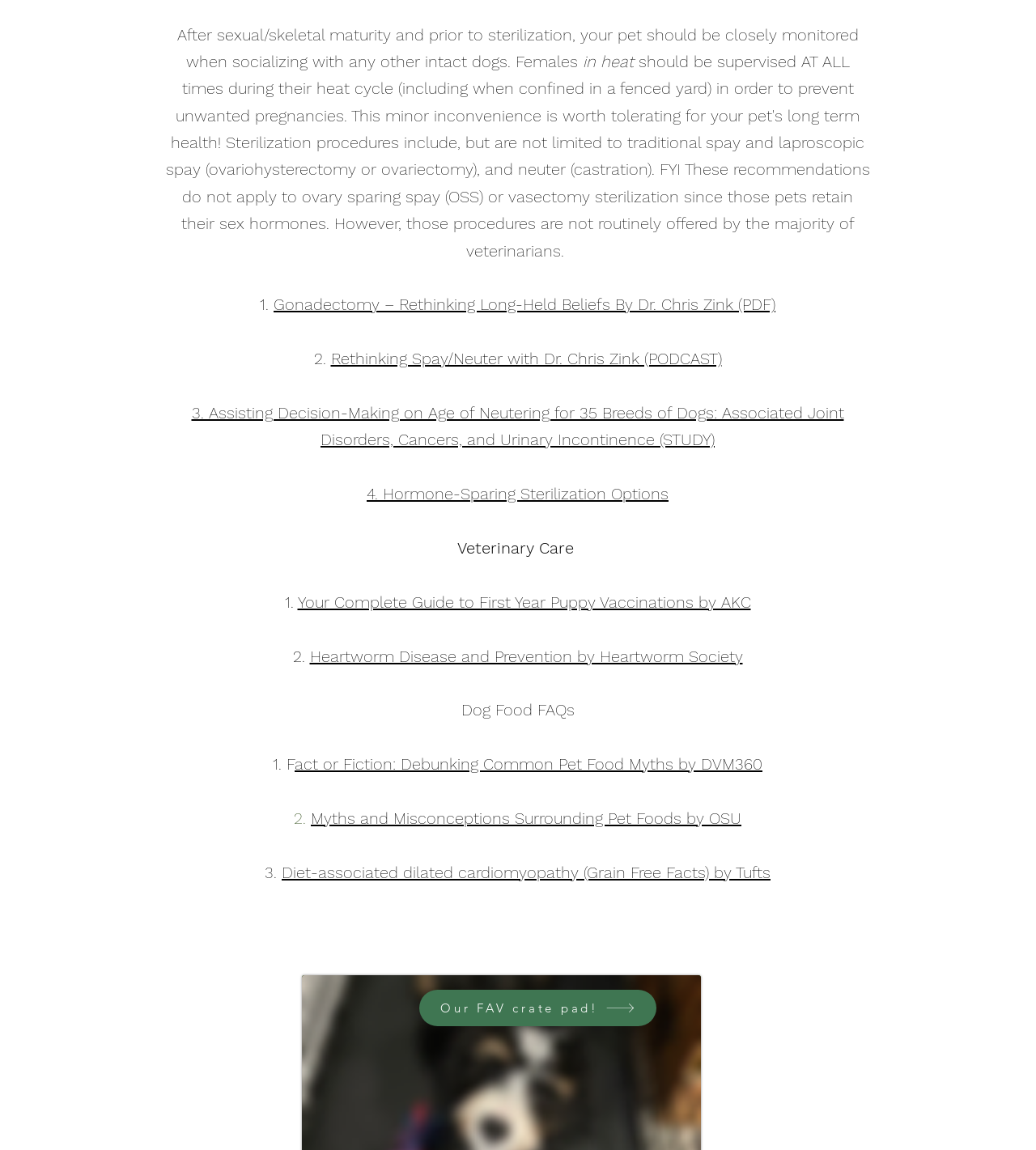Indicate the bounding box coordinates of the clickable region to achieve the following instruction: "Get information about First Year Puppy Vaccinations."

[0.287, 0.515, 0.725, 0.532]